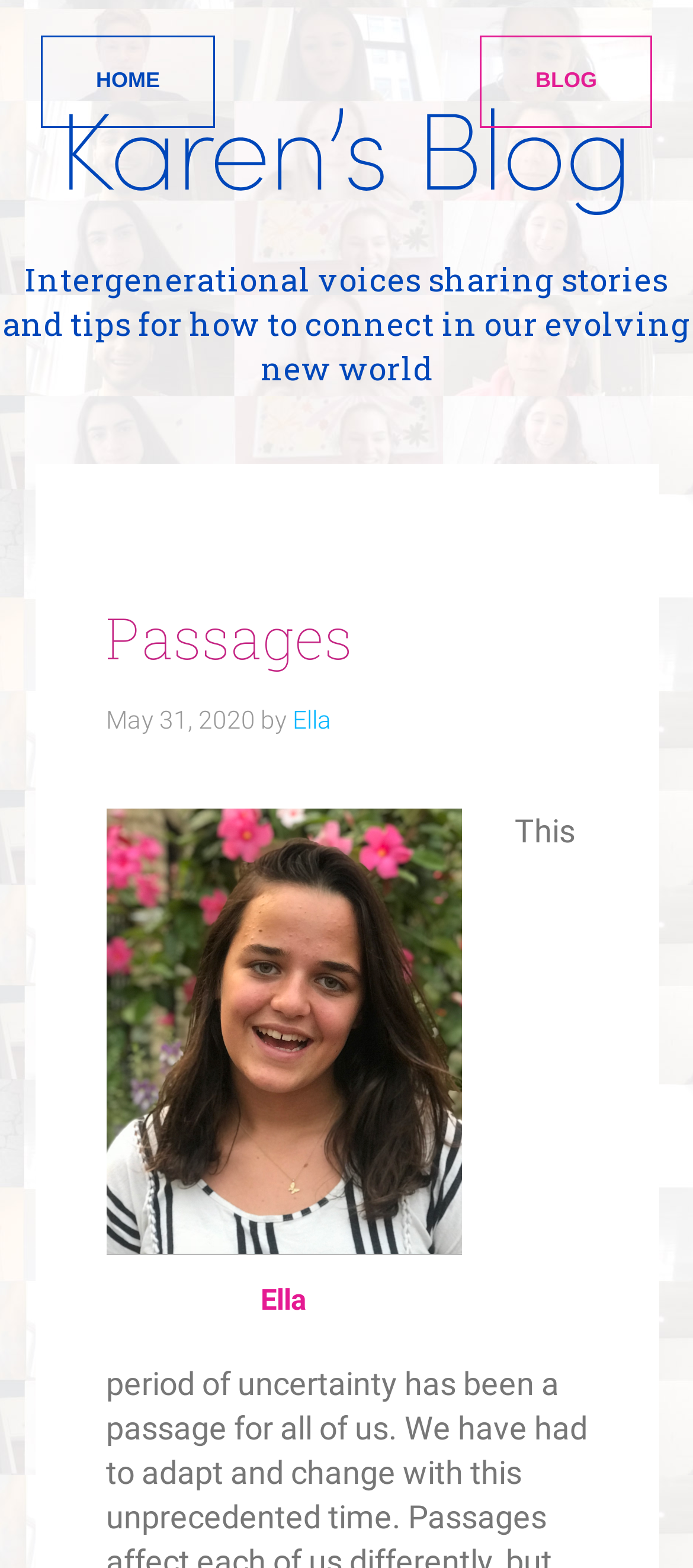Create a detailed description of the webpage's content and layout.

The webpage is titled "Passages" and features a navigation menu at the top with three links: "HOME" on the left, "BLOG" on the right, and an empty link in the middle. Below the navigation menu, there is a large image that spans almost the entire width of the page.

Underneath the image, there is a block of text that reads "Intergenerational voices sharing stories and tips for how to connect in our evolving new world". This text is followed by a header section that contains the title "Passages" in a larger font, a timestamp "May 31, 2020", and the author's name "Ella". The timestamp and author's name are positioned below the title, with the timestamp on the left and the author's name on the right.